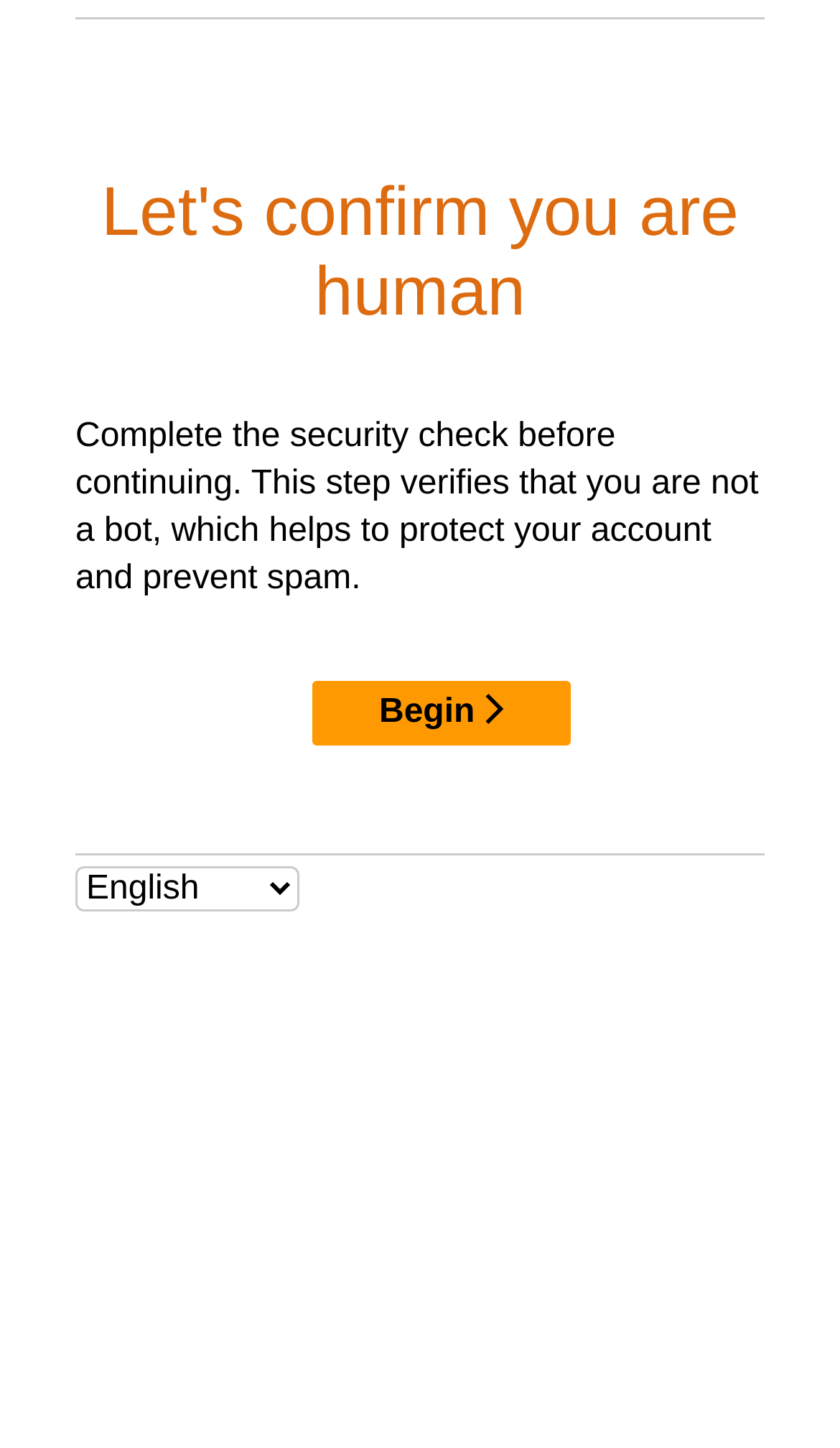Locate the primary headline on the webpage and provide its text.

Let's confirm you are human